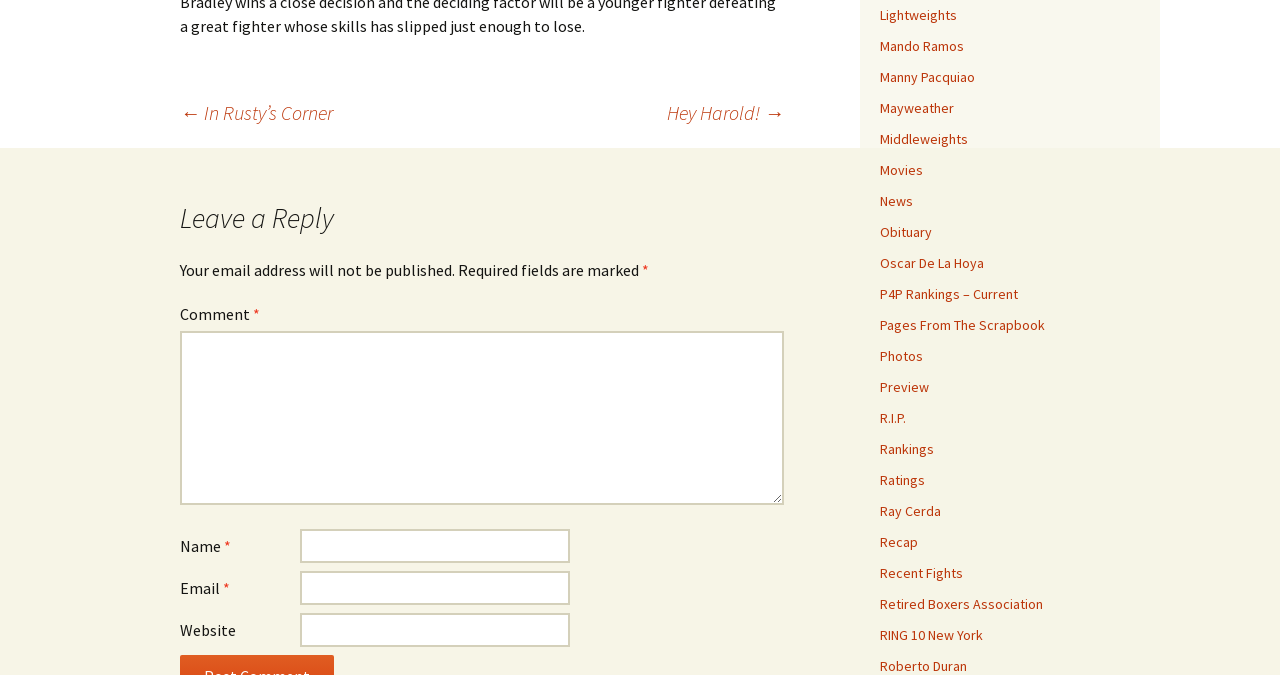Answer the following query concisely with a single word or phrase:
What is the label of the first textbox?

Comment